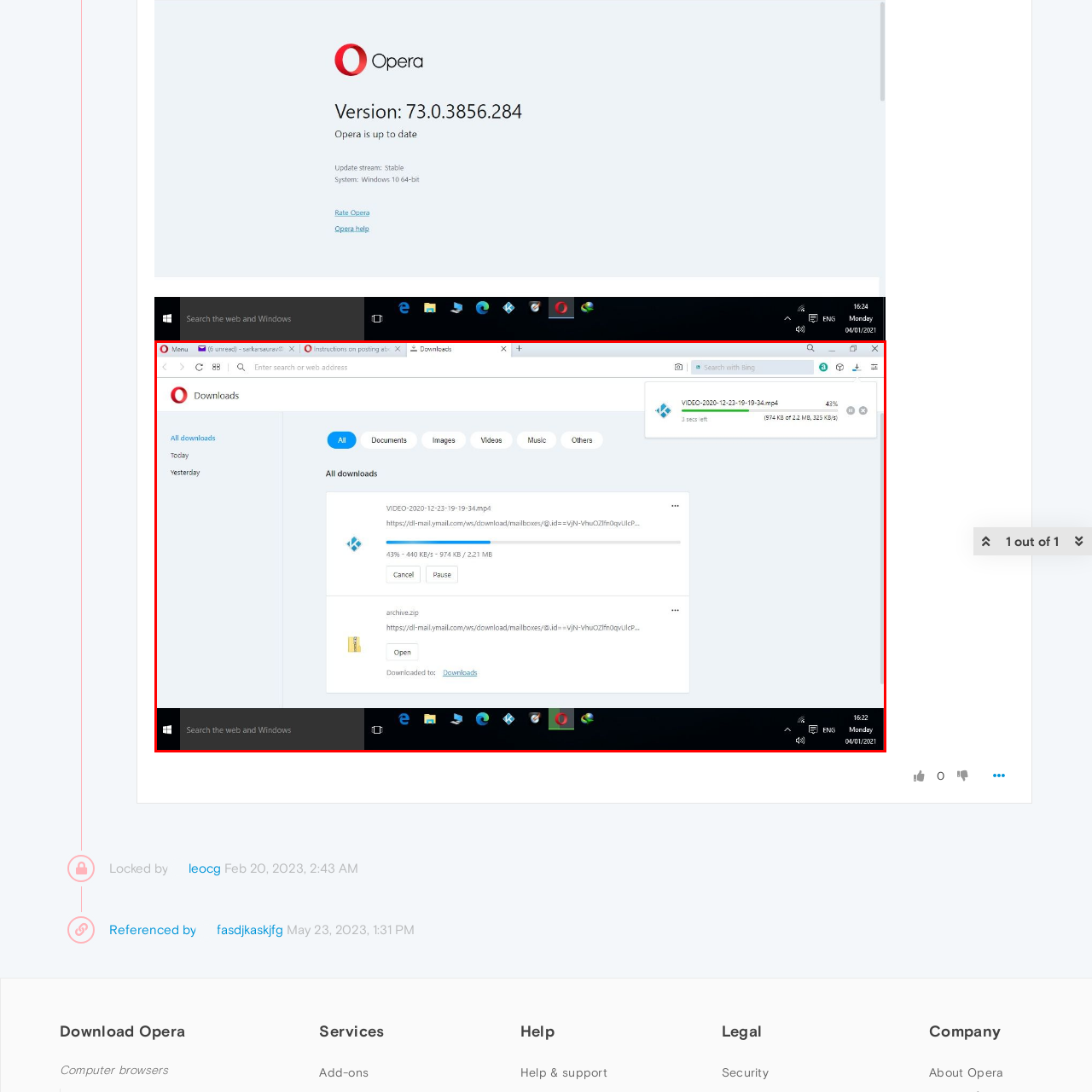How many active downloads are visible?
Observe the image within the red bounding box and formulate a detailed response using the visual elements present.

The question asks about the number of active downloads visible in the screenshot. From the screenshot, we can see that there are two active downloads: a video file and a ZIP file.